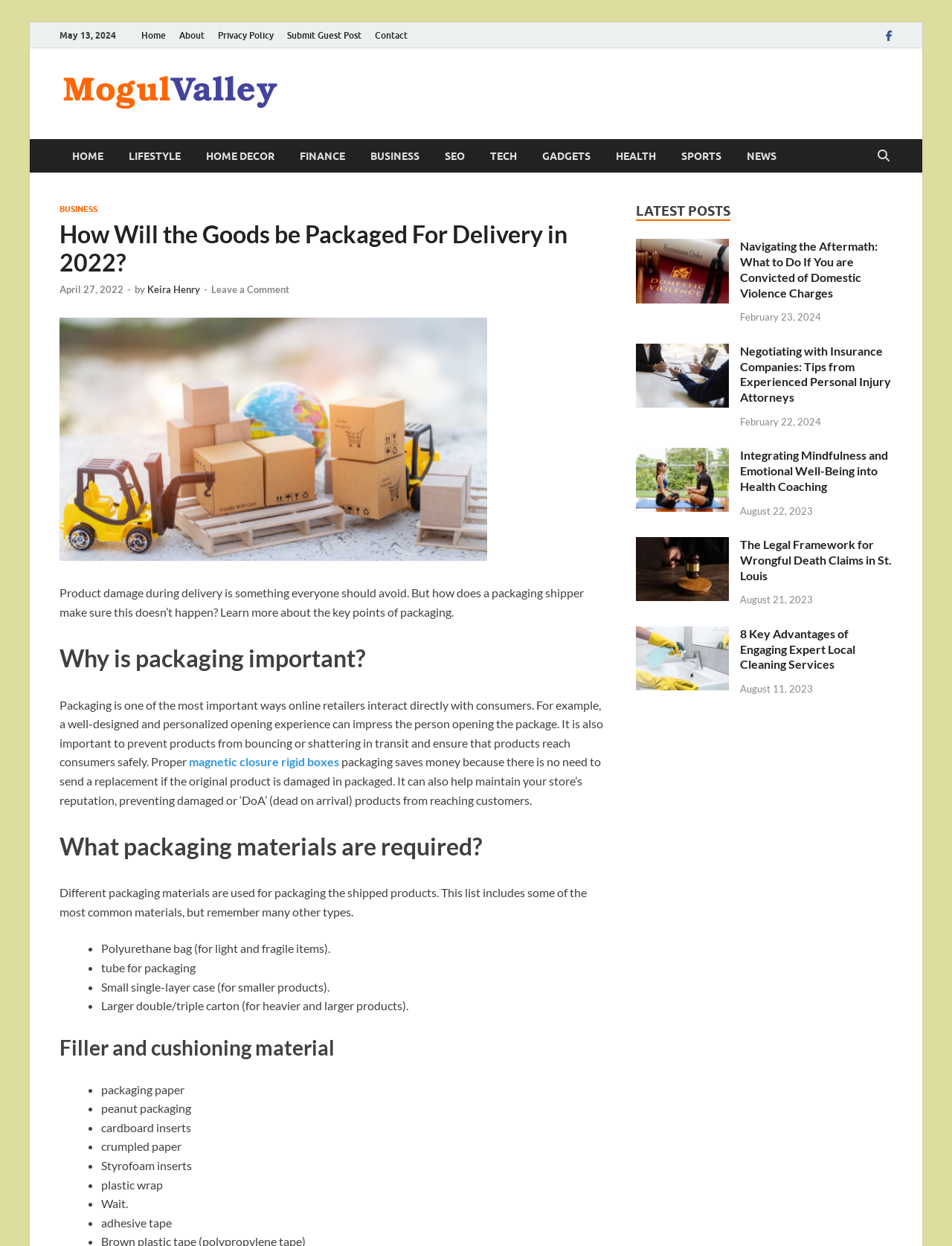Locate the bounding box coordinates of the area to click to fulfill this instruction: "Learn more about 'magnetic closure rigid boxes'". The bounding box should be presented as four float numbers between 0 and 1, in the order [left, top, right, bottom].

[0.198, 0.606, 0.356, 0.617]